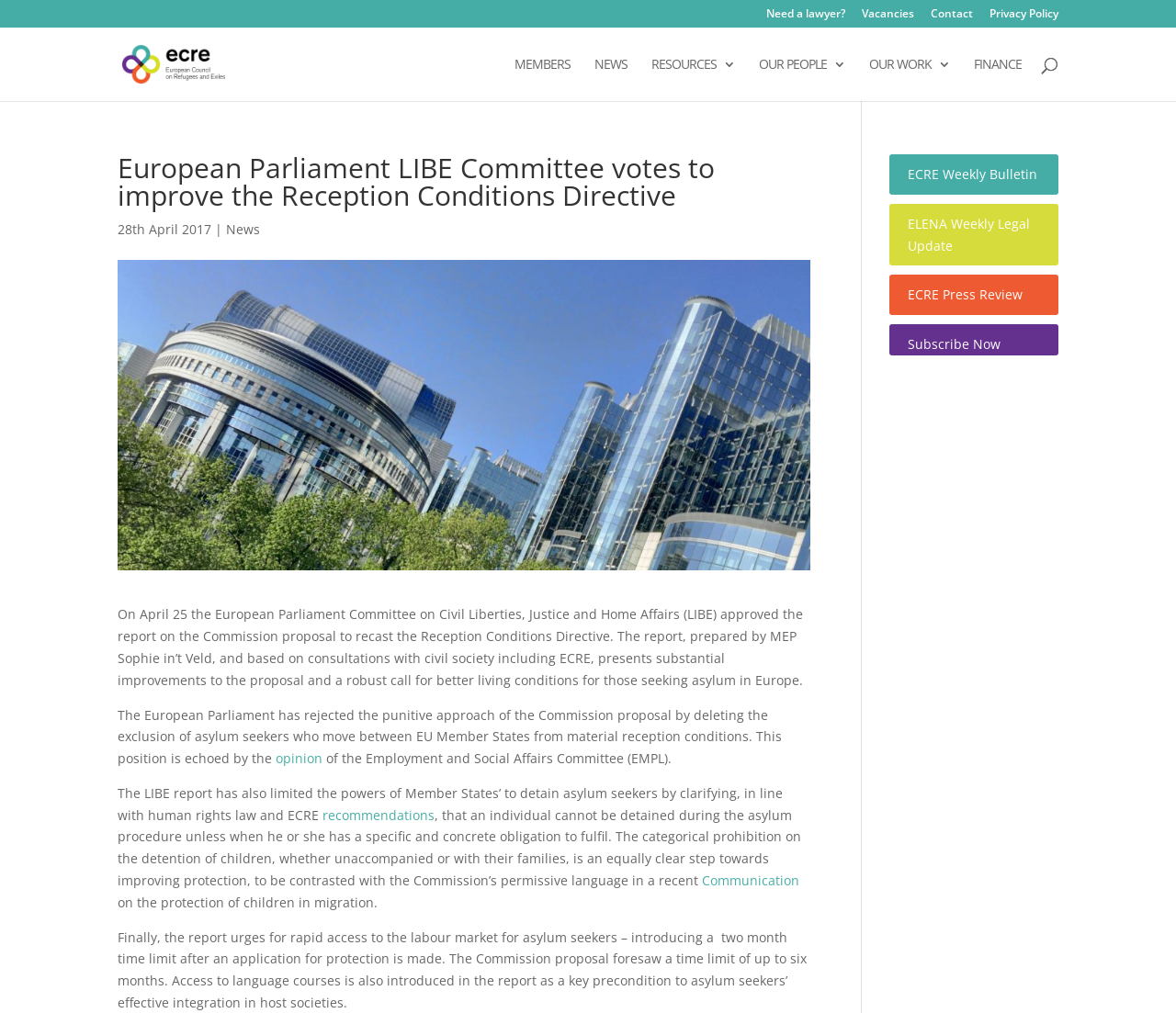What is the name of the committee that voted to improve the Reception Conditions Directive?
Answer the question with as much detail as possible.

I found the answer by reading the main heading of the webpage, which states 'European Parliament LIBE Committee votes to improve the Reception Conditions Directive'. The LIBE Committee is the committee that voted to improve the Reception Conditions Directive.